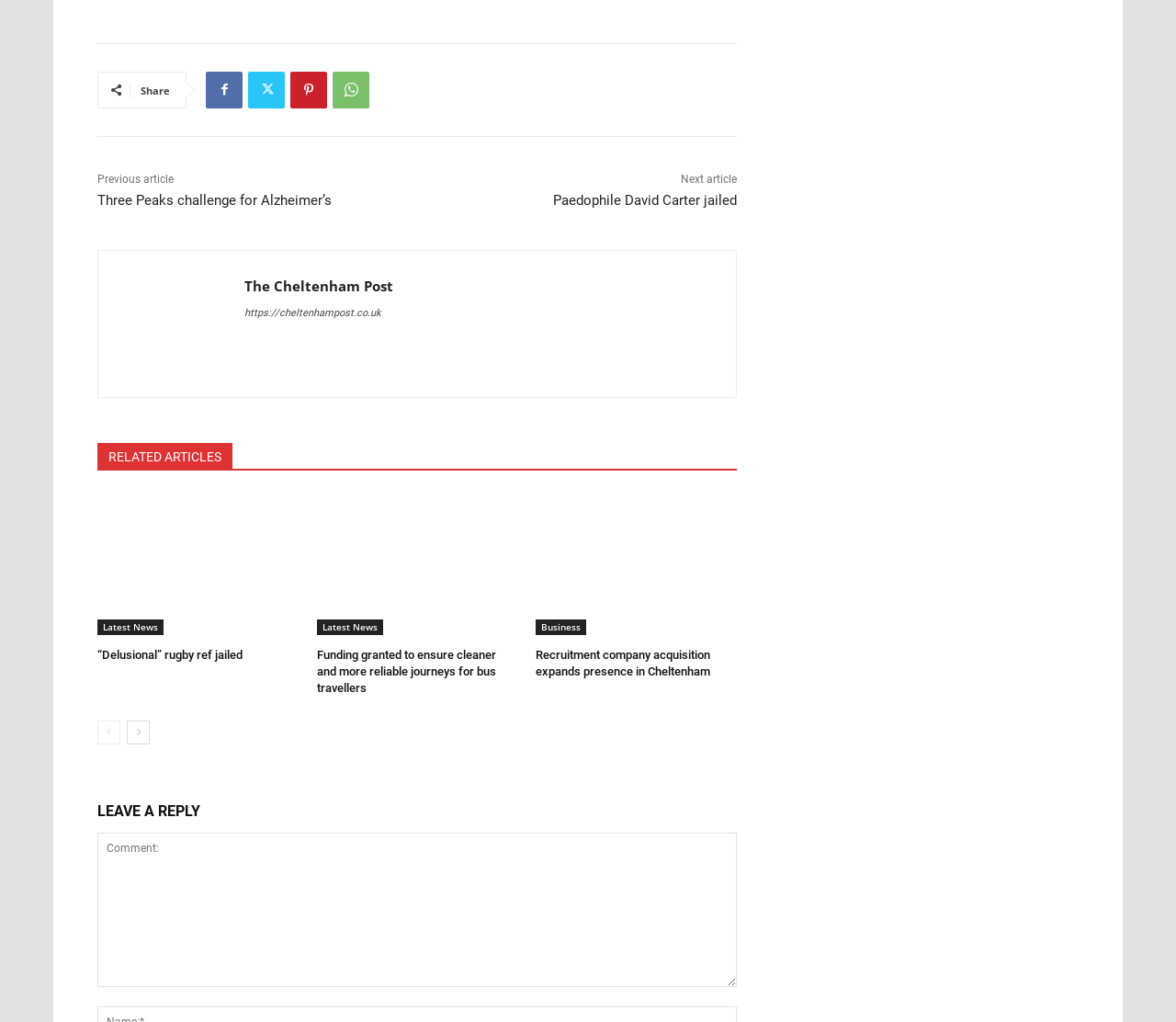What is the name of the news website?
Please give a detailed and elaborate explanation in response to the question.

I inferred this answer by looking at the links and images on the webpage, specifically the link with the text 'The Cheltenham Post' and the image with the same text, which suggests that it is the name of the news website.